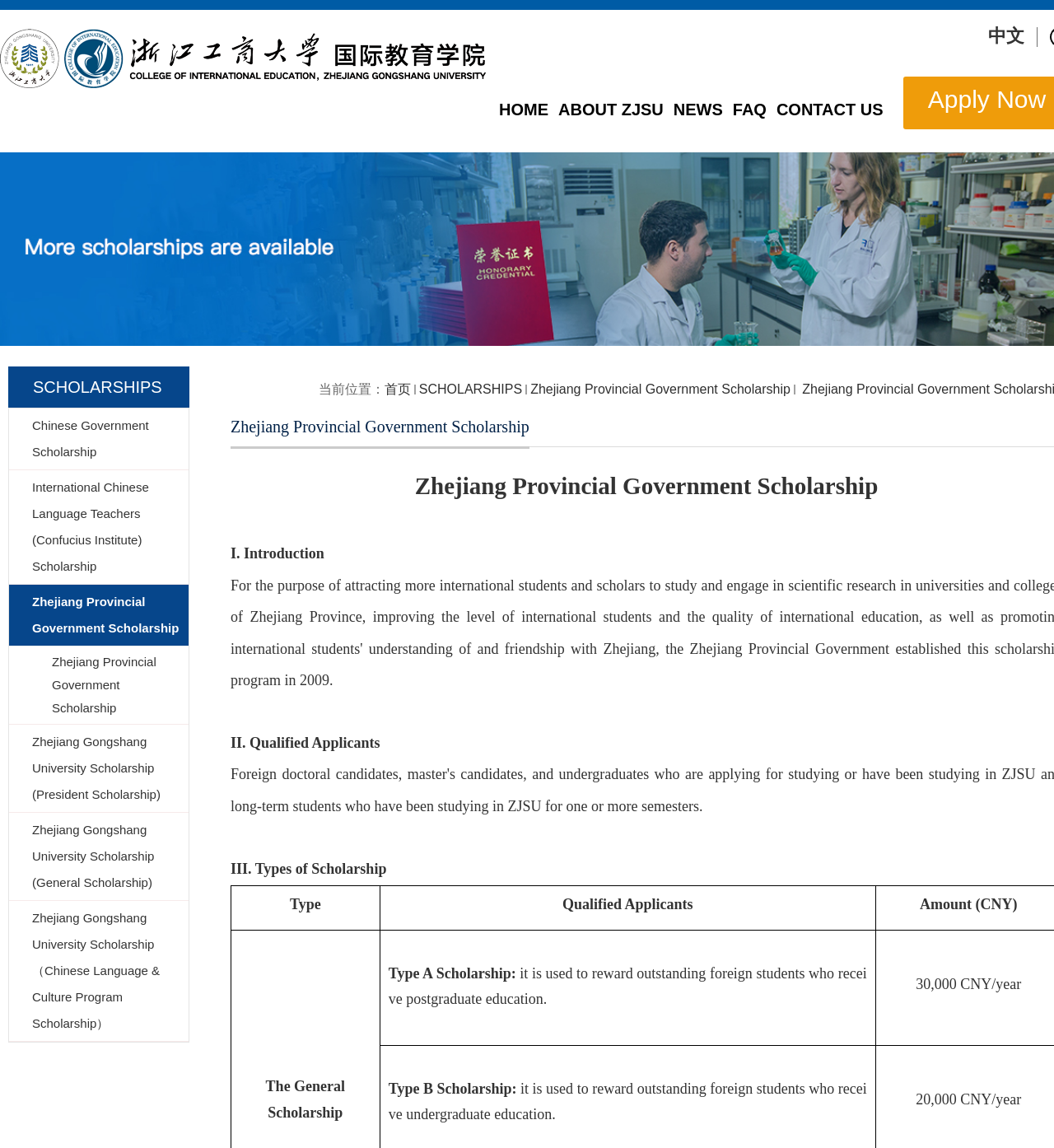What is the purpose of the 'Apply Now' link?
Provide a well-explained and detailed answer to the question.

The 'Apply Now' link is prominently displayed on the webpage, suggesting that it is a call-to-action for users who are interested in applying for a scholarship. The context of the webpage, which is focused on introducing scholarships, further supports this conclusion.